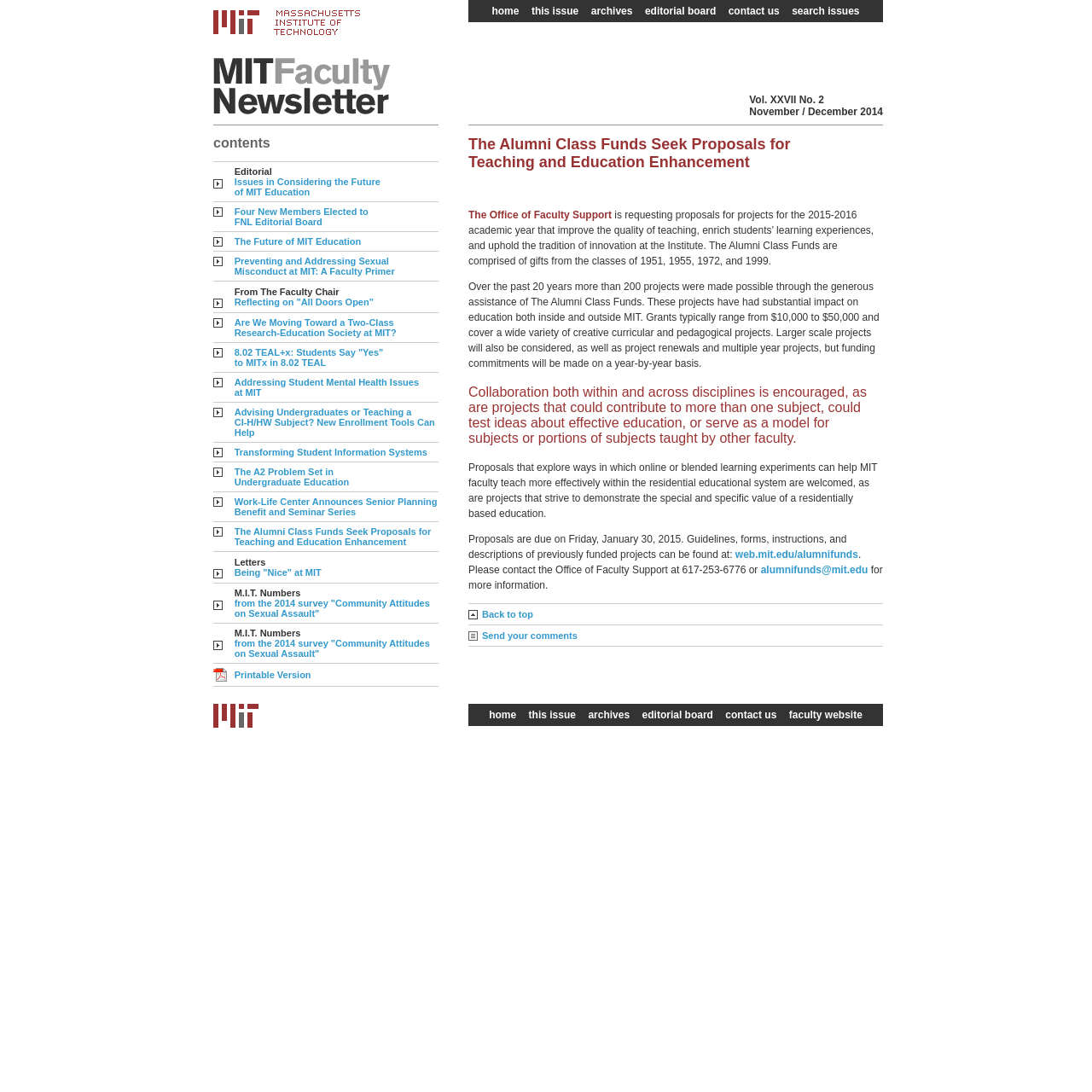Locate the bounding box coordinates of the clickable region necessary to complete the following instruction: "view editorial board". Provide the coordinates in the format of four float numbers between 0 and 1, i.e., [left, top, right, bottom].

[0.587, 0.005, 0.66, 0.016]